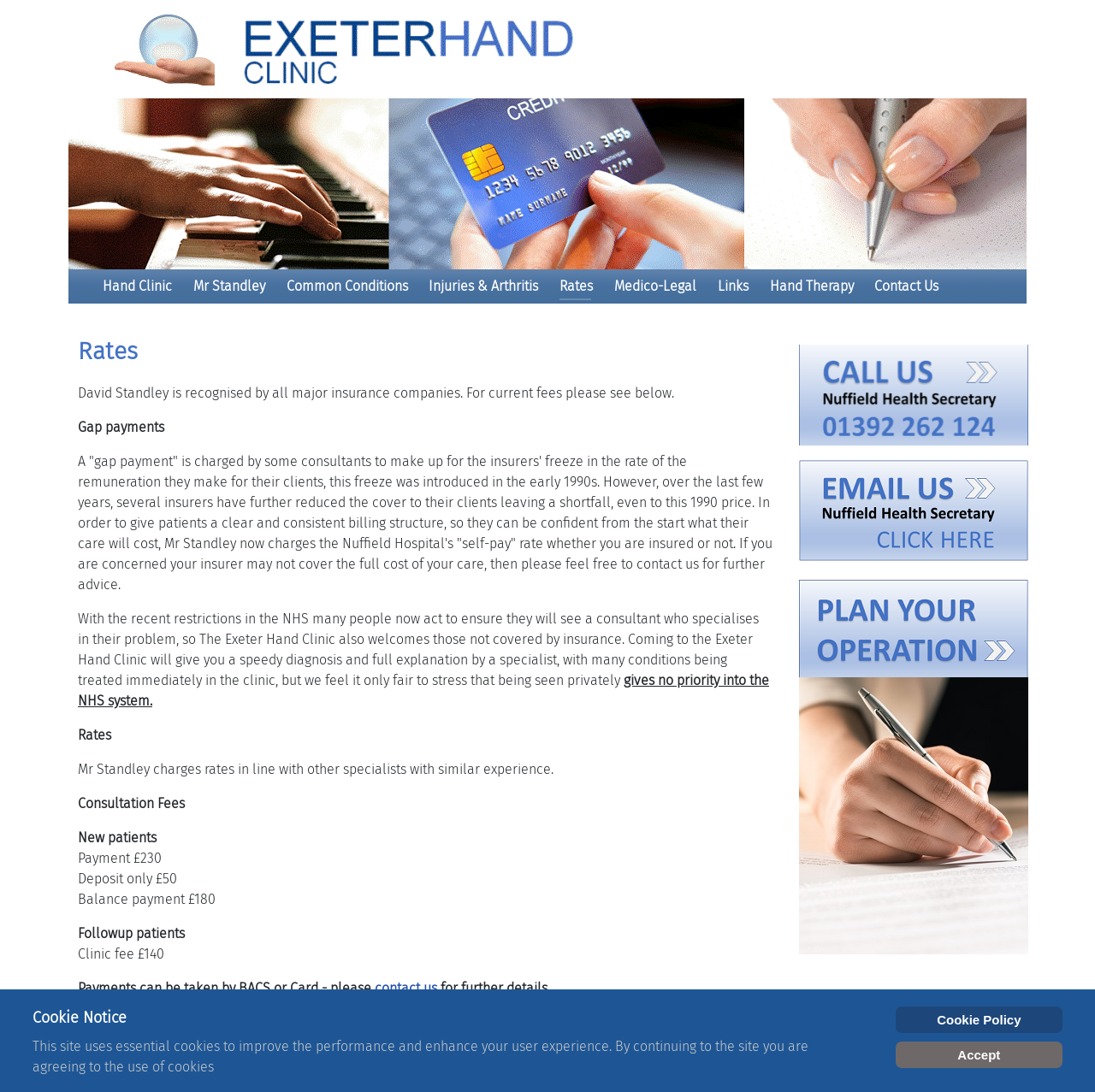Can you find the bounding box coordinates of the area I should click to execute the following instruction: "Learn about Medico-Legal services"?

[0.561, 0.255, 0.636, 0.269]